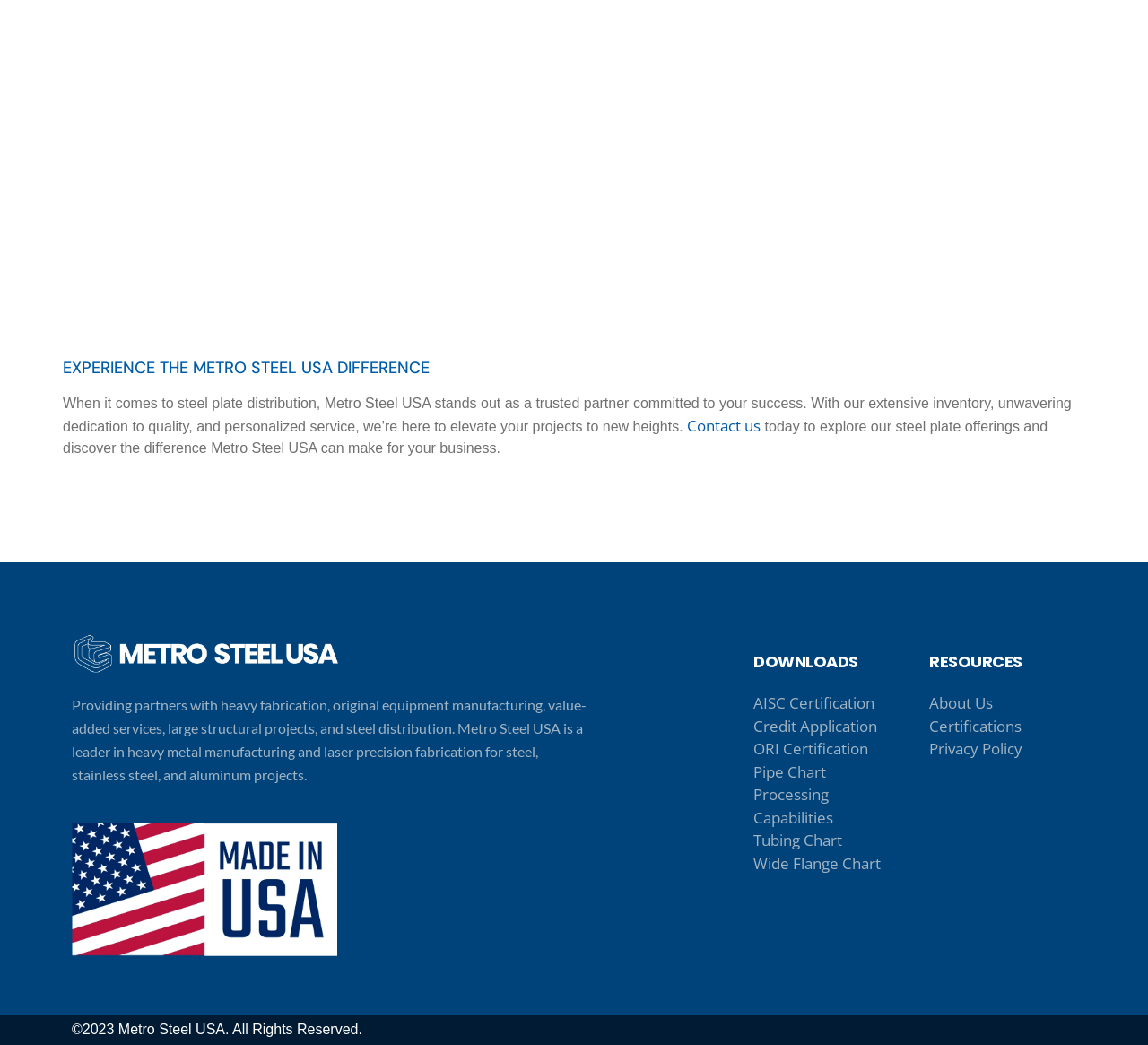What is the purpose of the 'Contact us' link?
Using the image as a reference, give a one-word or short phrase answer.

To explore steel plate offerings